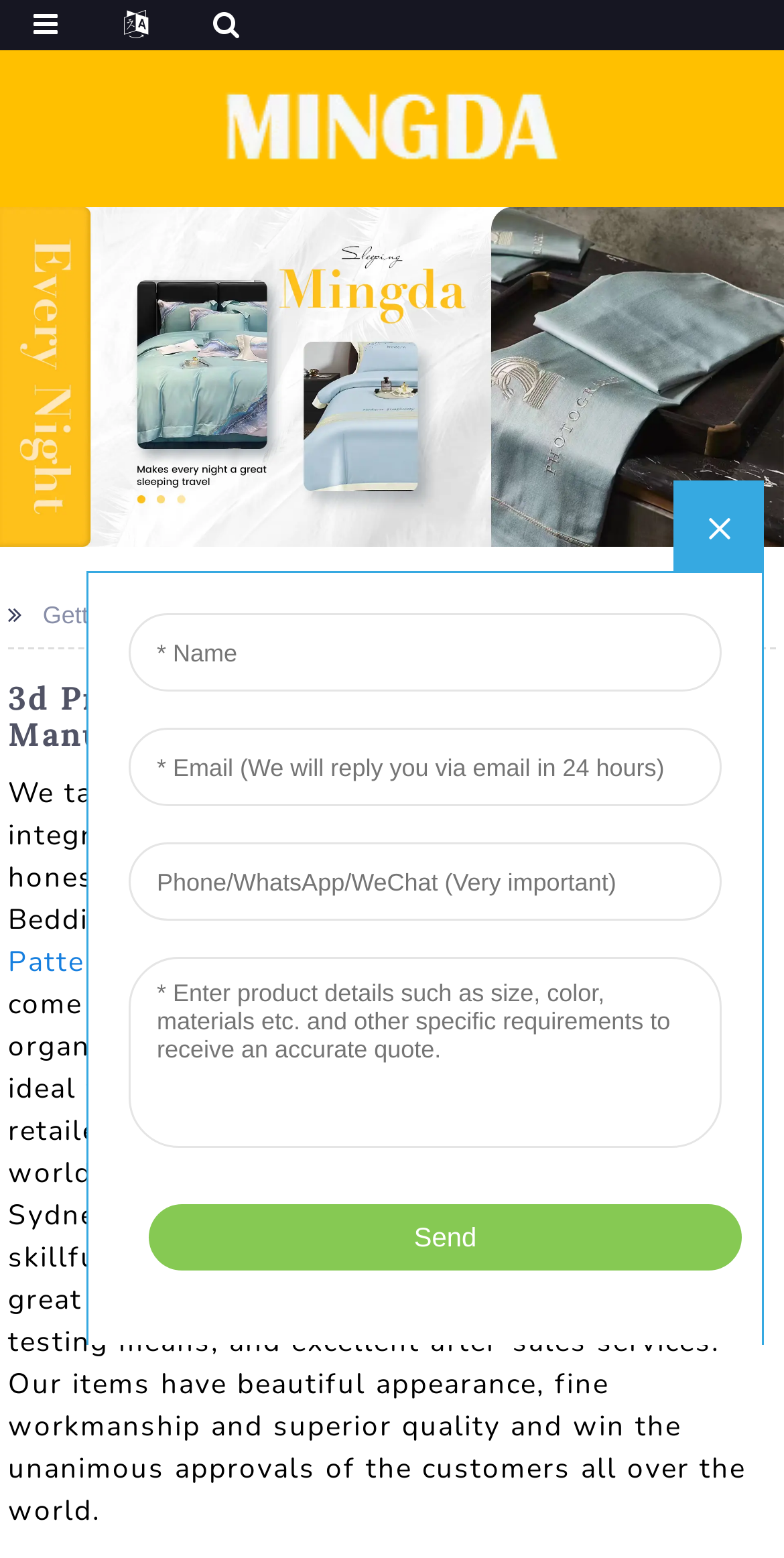Answer the question with a single word or phrase: 
What is the main product of the company?

3d Printed Bedding Set